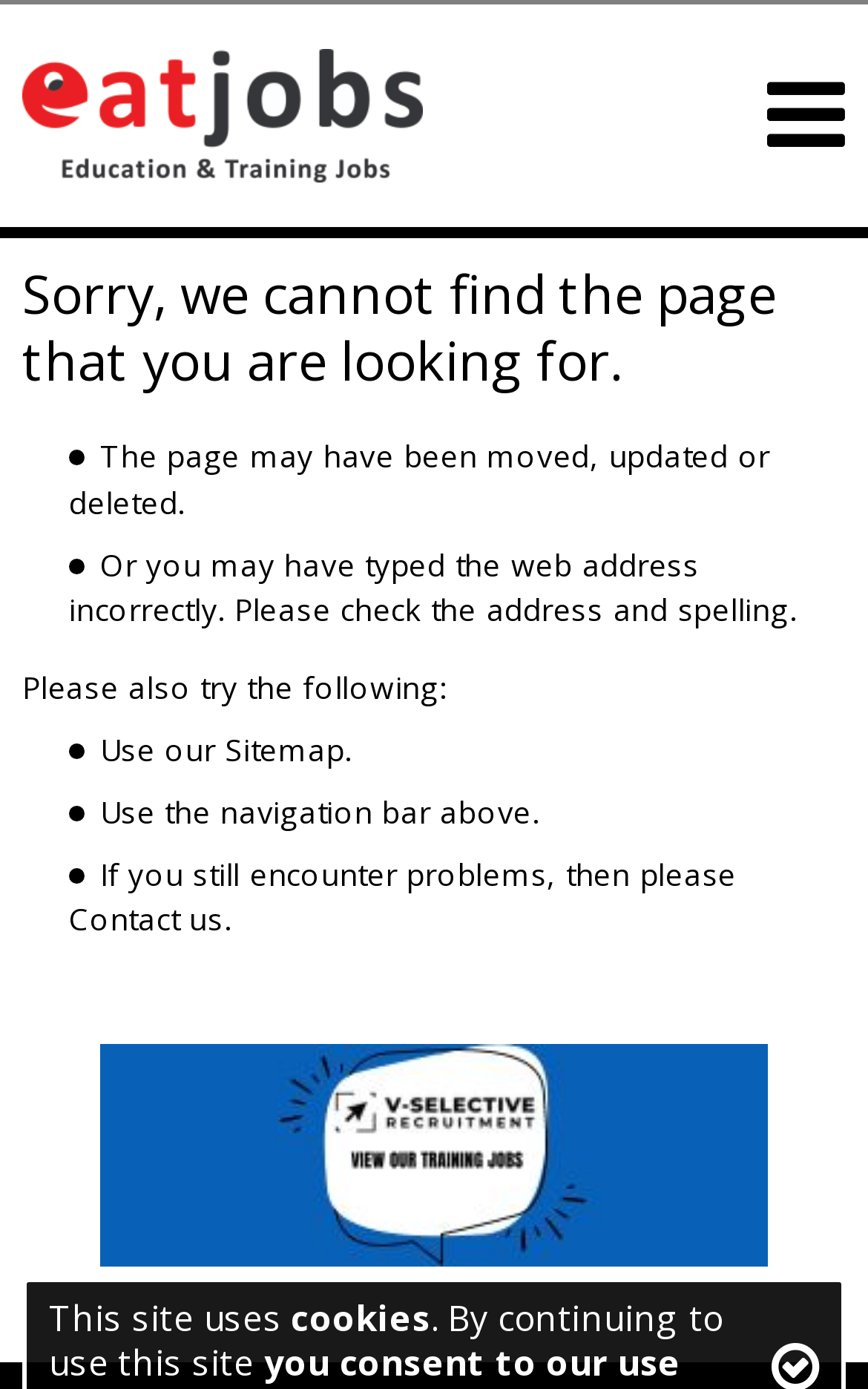Provide your answer to the question using just one word or phrase: Who to contact for further assistance?

Contact us